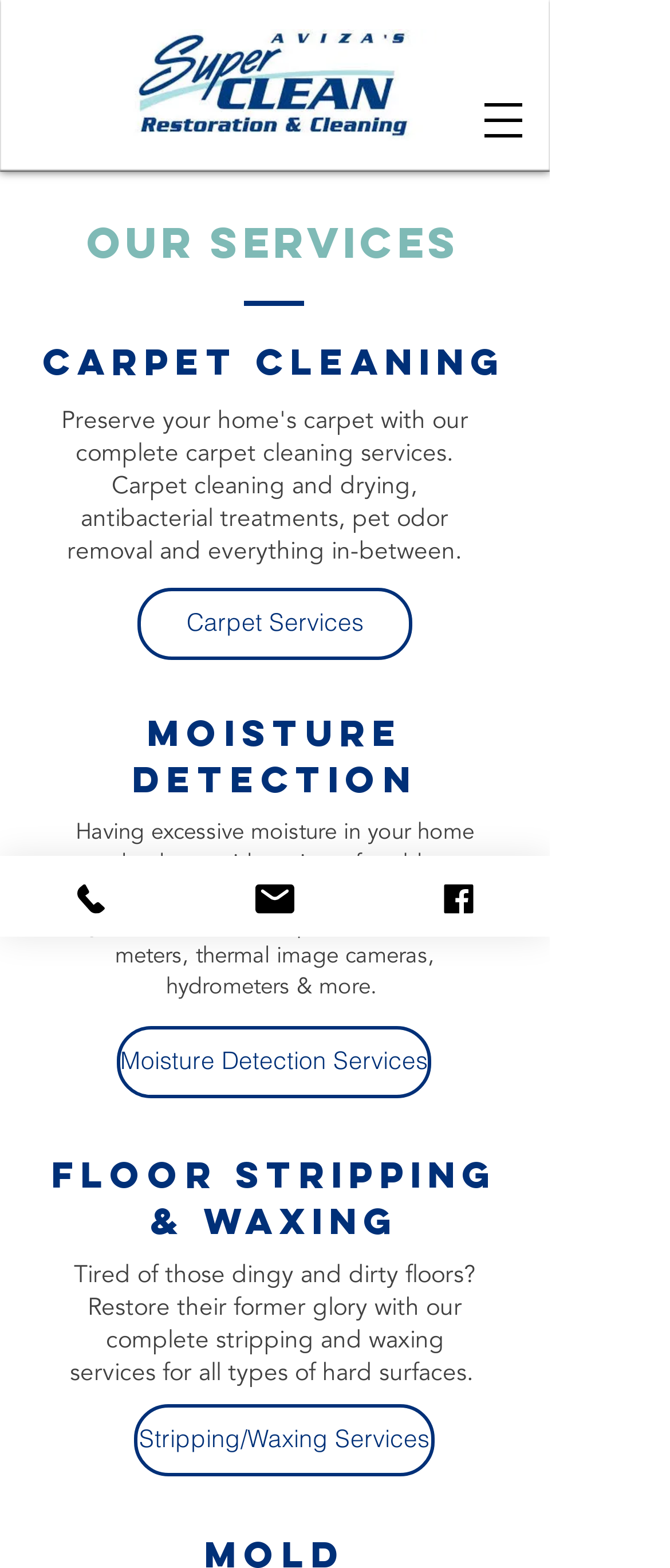Explain the webpage in detail, including its primary components.

The webpage is about Aviza's SuperClean, a cleaning services company. At the top left, there is a logo of Aviza's SuperClean, which is also a link, accompanied by an image with the same name. To the top right, there is a button to open a navigation menu.

Below the logo, there is a heading that says "our services". Underneath, there are three sections describing different services offered by the company. The first section is about carpet cleaning, with a brief description of the services provided, including carpet cleaning and drying, antibacterial treatments, and pet odor removal. The second section is about moisture detection, explaining the importance of detecting excessive moisture in homes and the services provided, including moisture meters and thermal image cameras. The third section is about floor stripping and waxing, describing the services that can restore the former glory of dirty floors.

Each of these sections has a corresponding link to more information about the specific service. These links are placed below the descriptions, with the carpet services link on the left, the moisture detection services link in the middle, and the stripping/waxing services link on the right.

At the bottom left, there are three links to contact the company: a phone number, an email address, and a Facebook page. Each of these links has a corresponding image next to it.